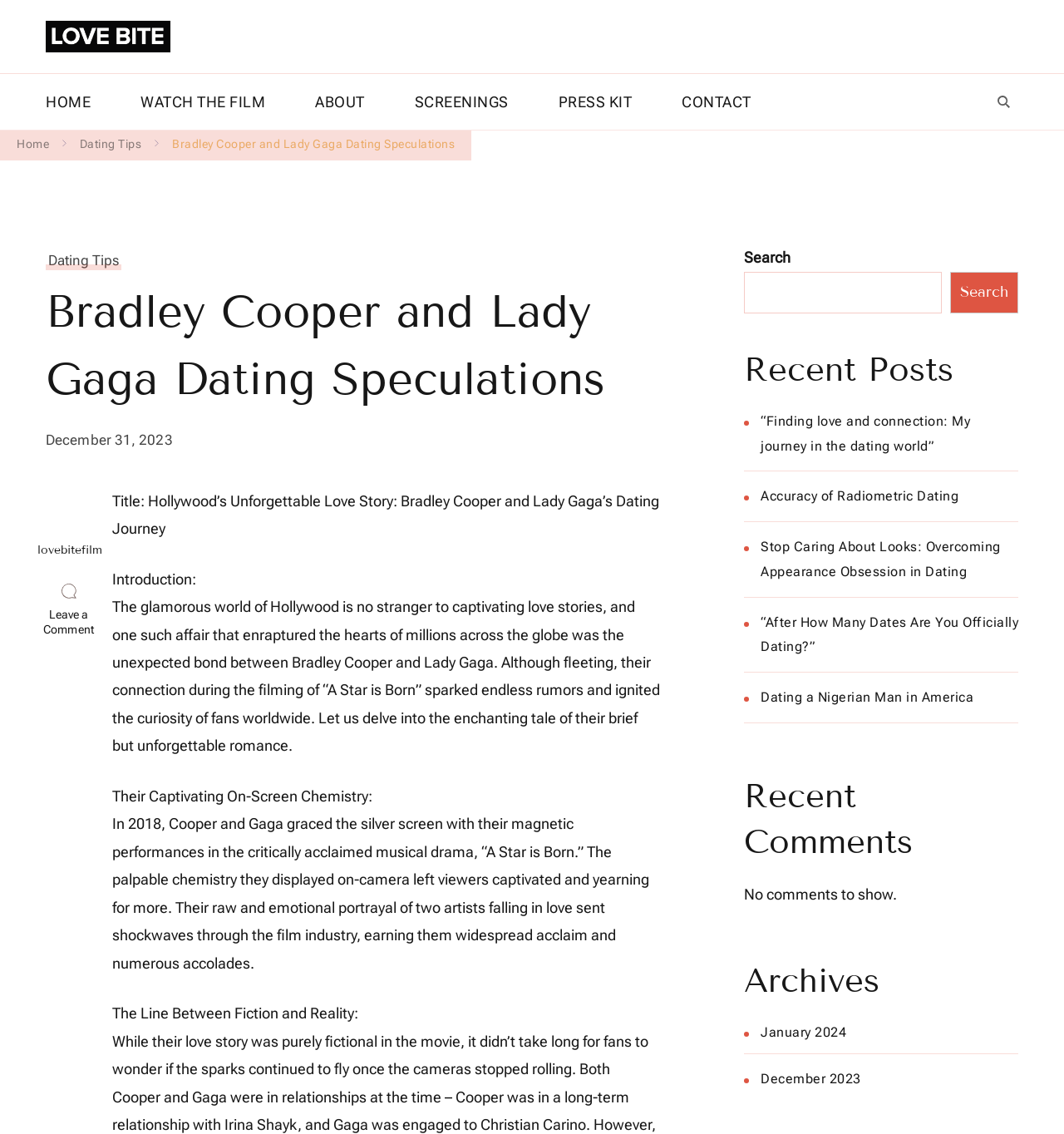Provide an in-depth caption for the webpage.

This webpage is about Bradley Cooper and Lady Gaga's dating speculations, with a focus on their romance during the filming of "A Star is Born". The page has a navigation menu at the top with links to "HOME", "WATCH THE FILM", "ABOUT", "SCREENINGS", "PRESS KIT", and "CONTACT". Below the navigation menu, there is a button with an image on the right side of the page.

The main content of the page is divided into sections. The first section has a heading "Bradley Cooper and Lady Gaga Dating Speculations" and a subheading "Hollywood’s Unforgettable Love Story: Bradley Cooper and Lady Gaga’s Dating Journey". This section provides an introduction to the topic, followed by a brief overview of their romance during the filming of "A Star is Born".

The next section is titled "Their Captivating On-Screen Chemistry" and describes the chemistry between Cooper and Gaga in the film. This is followed by a section titled "The Line Between Fiction and Reality" which explores the boundaries between their on-screen romance and real-life relationship.

On the right side of the page, there is a search bar with a button. Below the search bar, there are sections for "Recent Posts", "Recent Comments", and "Archives". The "Recent Posts" section lists several article titles related to dating and relationships, while the "Recent Comments" section indicates that there are no comments to show. The "Archives" section lists links to January 2024 and December 2023.

Throughout the page, there are several images, including a logo at the top left corner and various icons and buttons. The overall layout is organized, with clear headings and concise text.